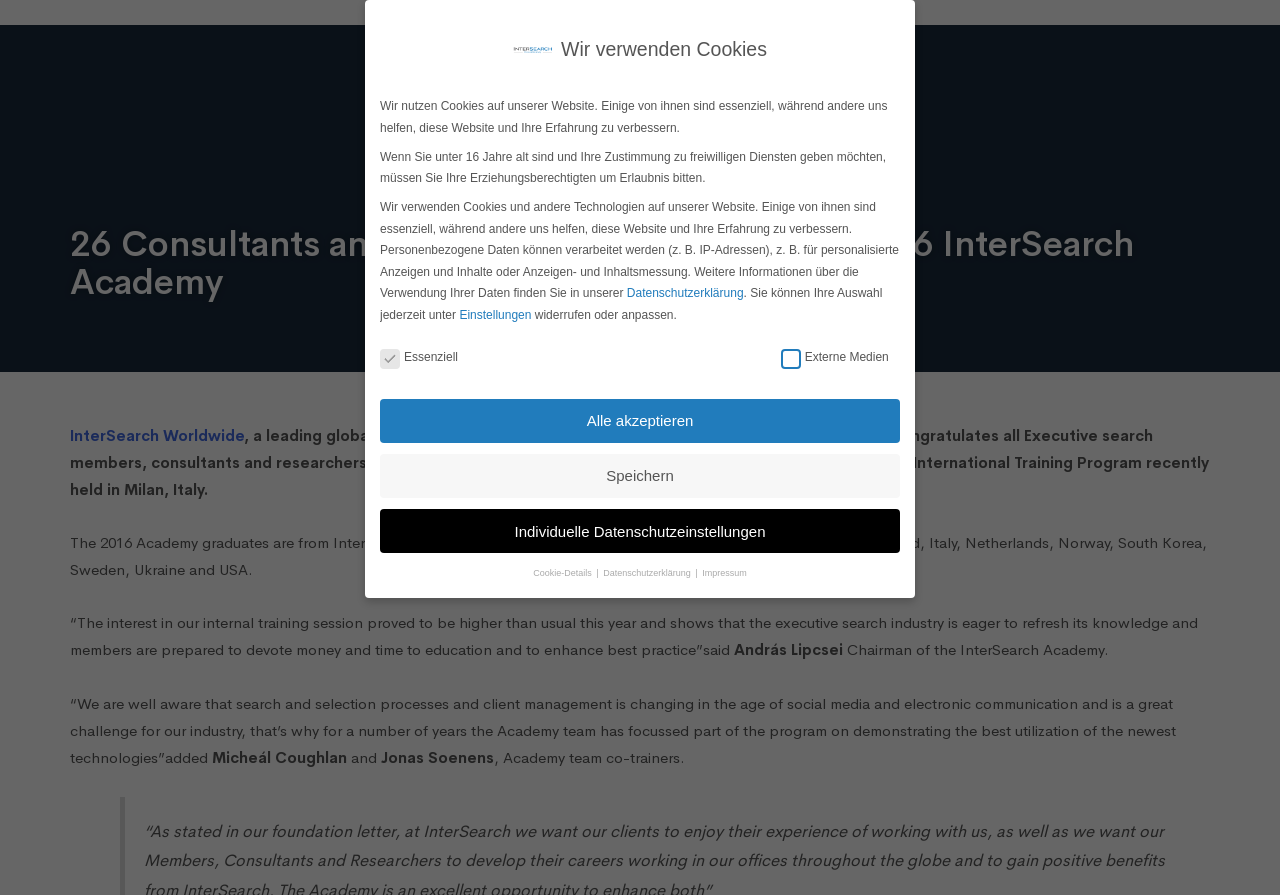Find and indicate the bounding box coordinates of the region you should select to follow the given instruction: "Click the English link".

[0.807, 0.032, 0.861, 0.064]